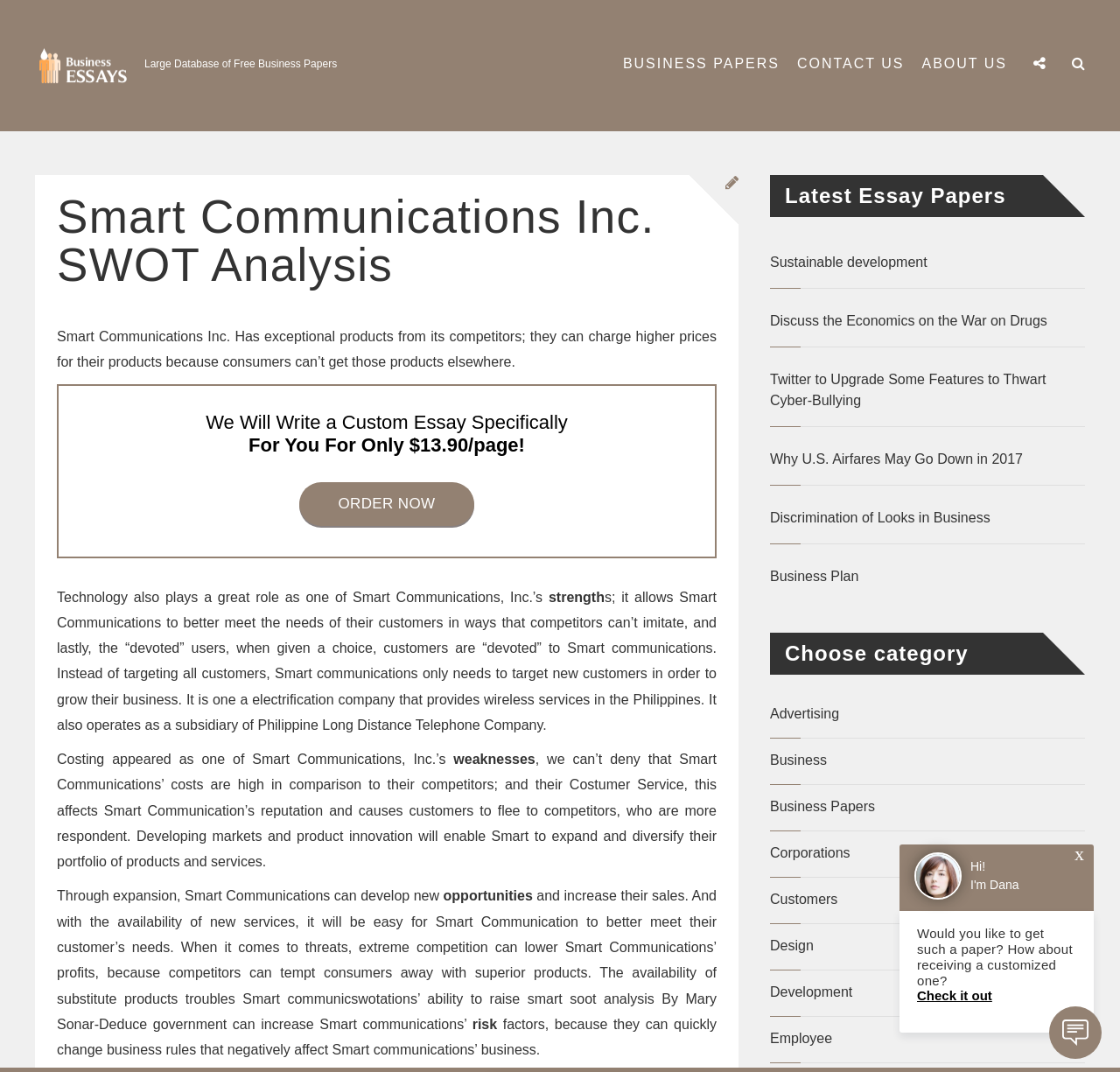Determine the bounding box coordinates of the clickable region to execute the instruction: "Check out the 'Latest Essay Papers'". The coordinates should be four float numbers between 0 and 1, denoted as [left, top, right, bottom].

[0.688, 0.163, 0.969, 0.204]